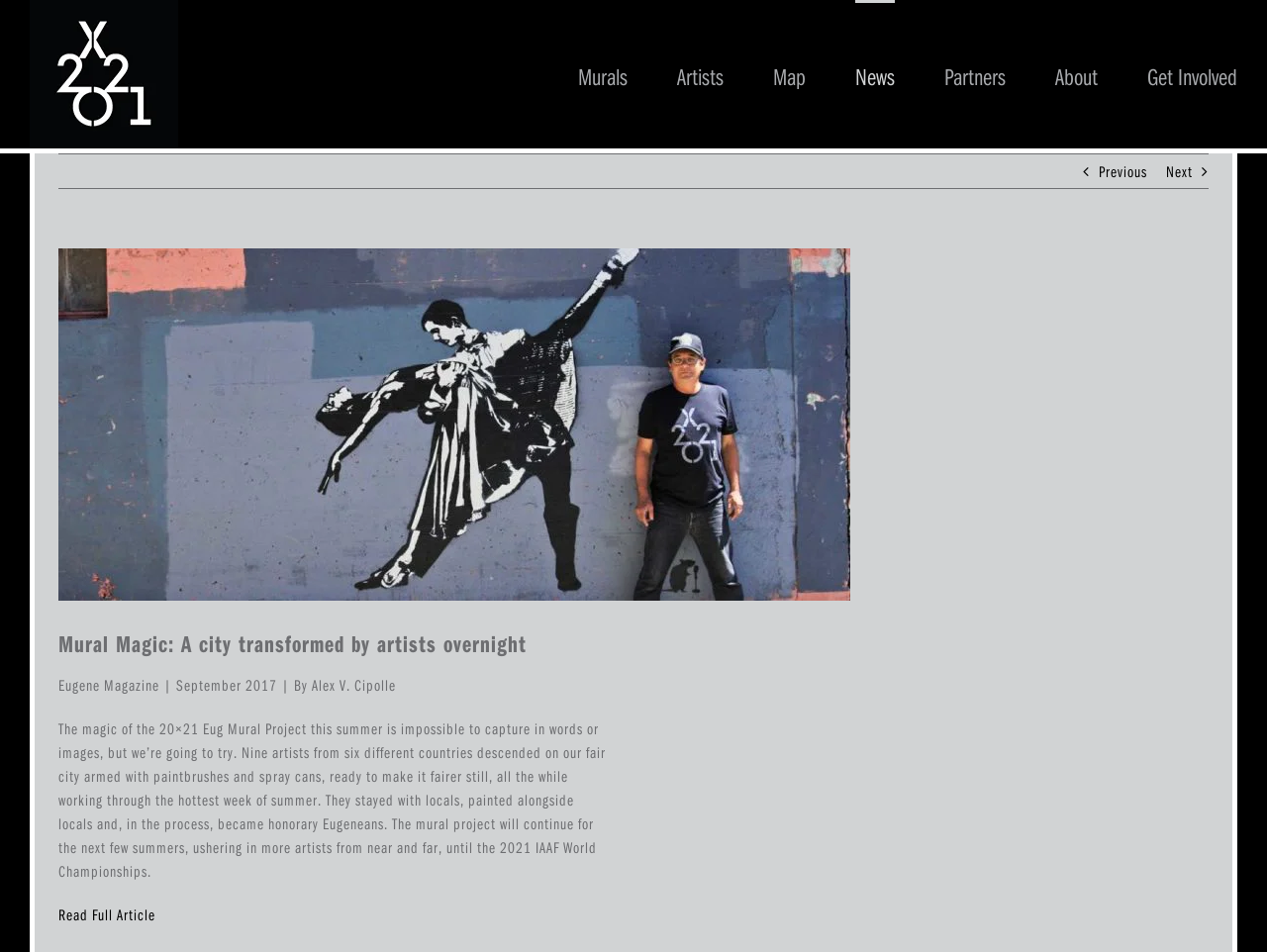Locate the bounding box coordinates of the element that should be clicked to execute the following instruction: "Go to the News page".

[0.675, 0.0, 0.706, 0.156]